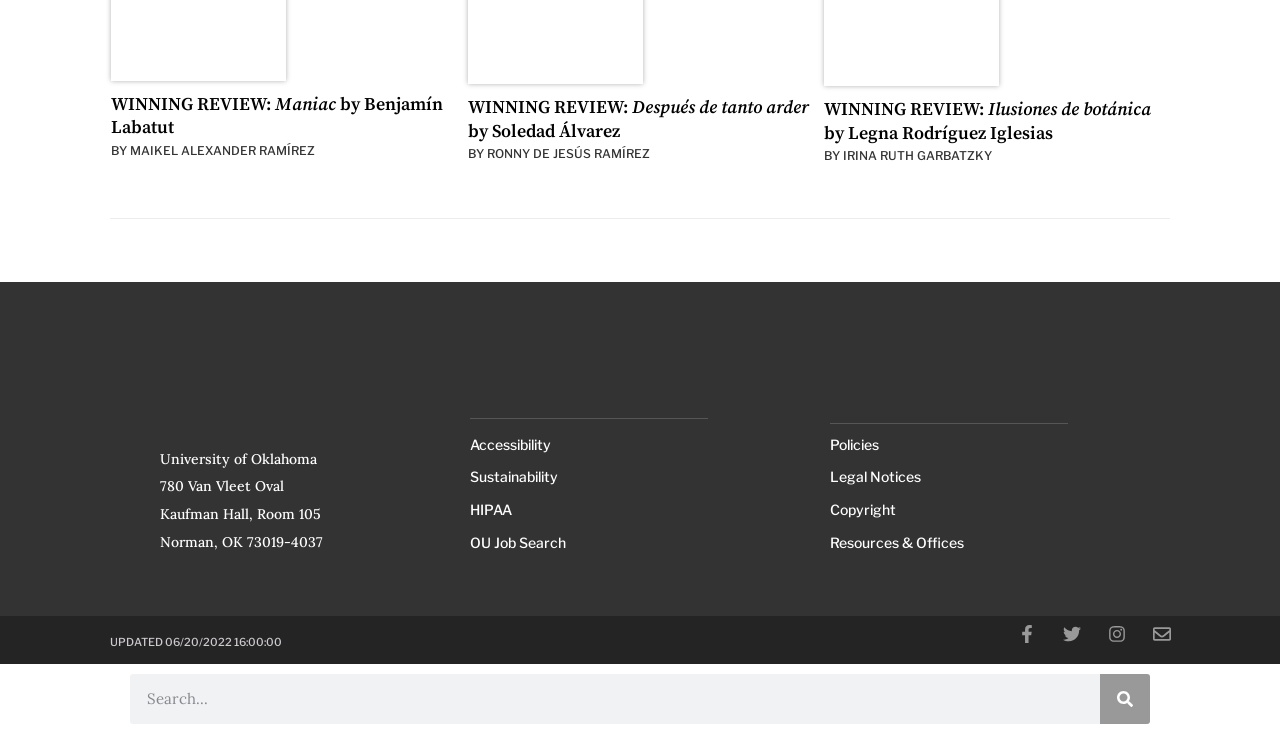Using the description: "Resources & Offices", determine the UI element's bounding box coordinates. Ensure the coordinates are in the format of four float numbers between 0 and 1, i.e., [left, top, right, bottom].

[0.648, 0.72, 0.914, 0.758]